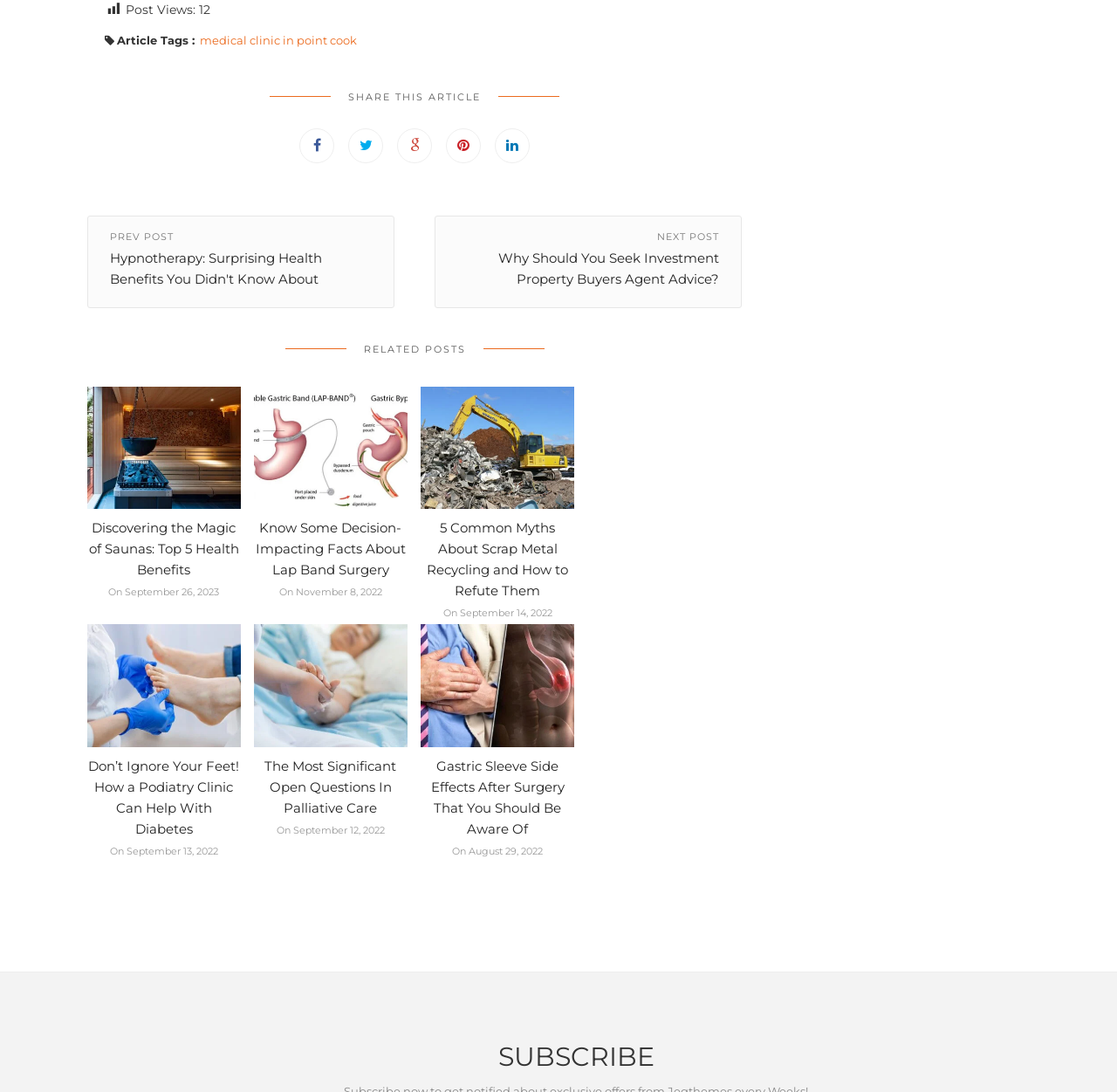What is the date of the post 'Don’t Ignore Your Feet! How a Podiatry Clinic Can Help With Diabetes'?
Using the visual information from the image, give a one-word or short-phrase answer.

September 13, 2022